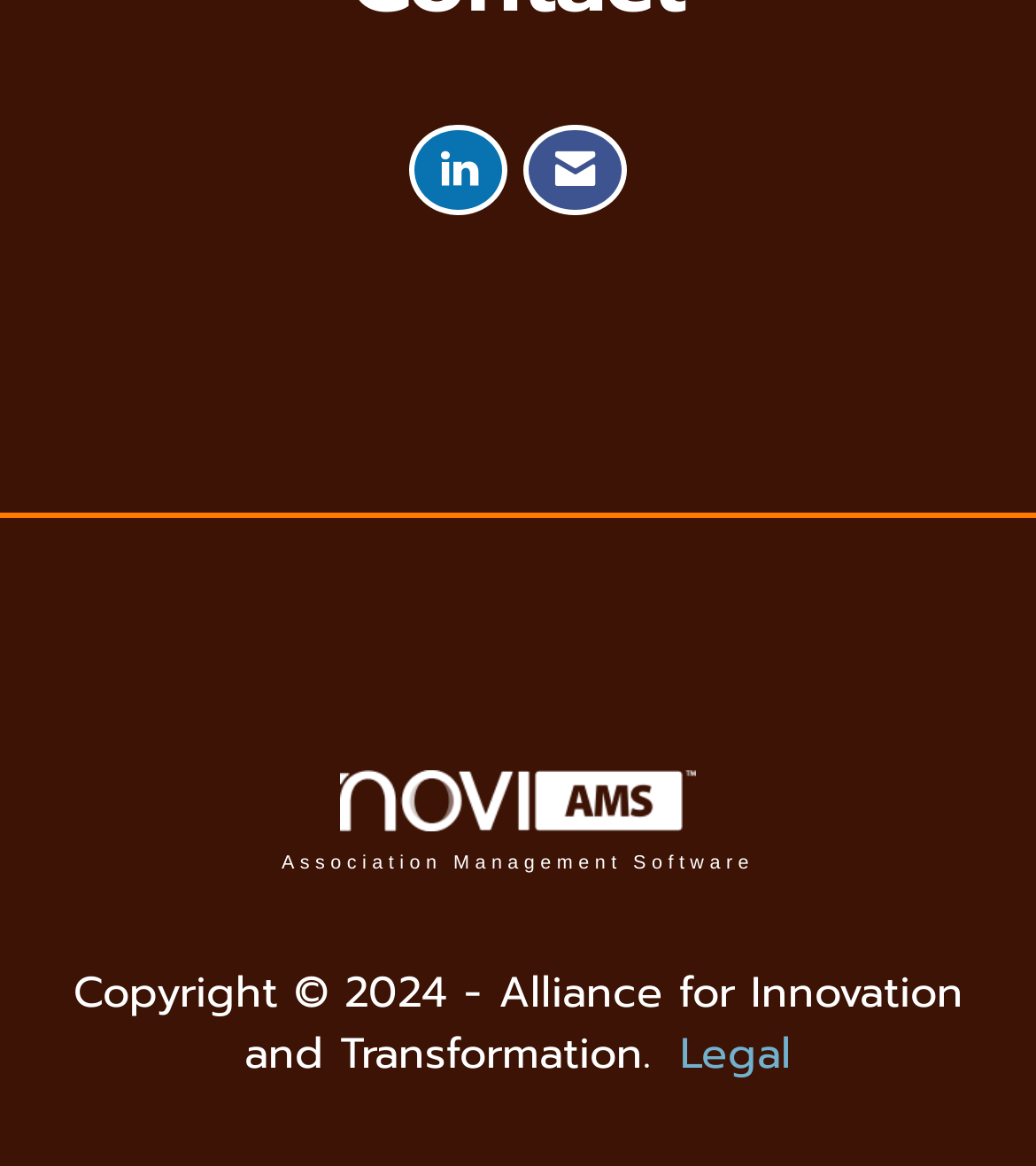Given the element description aria-label="Connect with us on LinkedIn", specify the bounding box coordinates of the corresponding UI element in the format (top-left x, top-left y, bottom-right x, bottom-right y). All values must be between 0 and 1.

[0.395, 0.107, 0.49, 0.186]